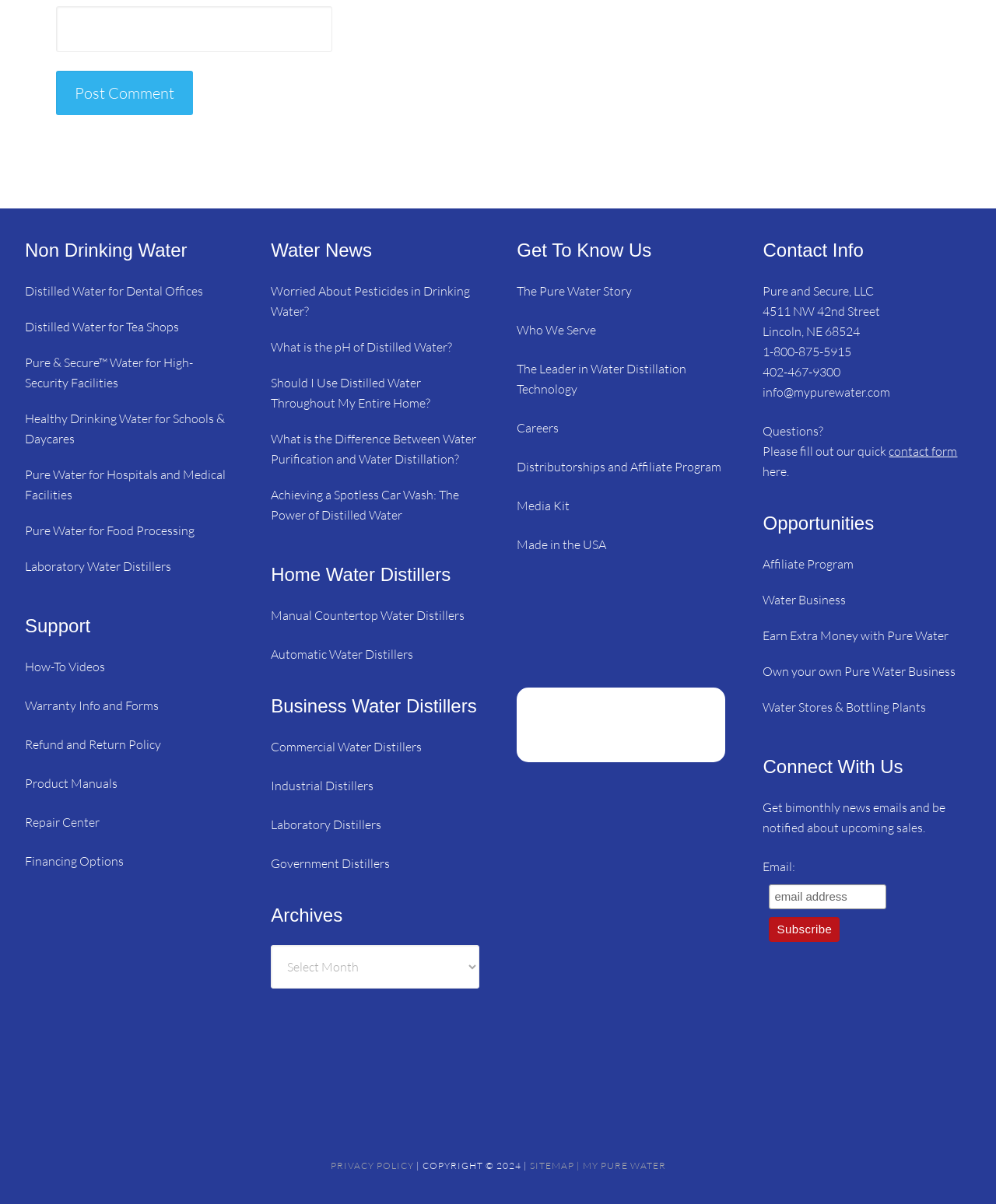Locate the bounding box coordinates of the element's region that should be clicked to carry out the following instruction: "Go to Home page". The coordinates need to be four float numbers between 0 and 1, i.e., [left, top, right, bottom].

None